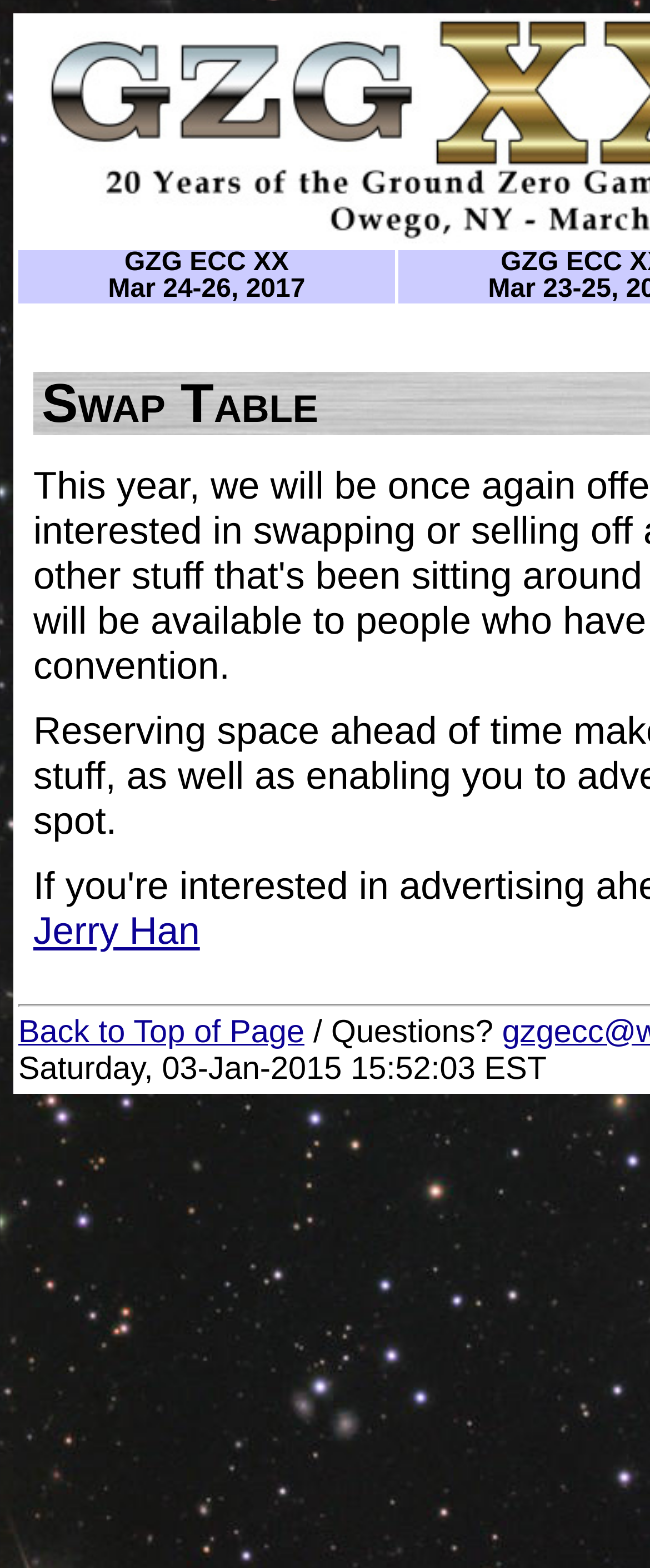Find the bounding box of the UI element described as follows: "Back to Top of Page".

[0.028, 0.647, 0.468, 0.67]